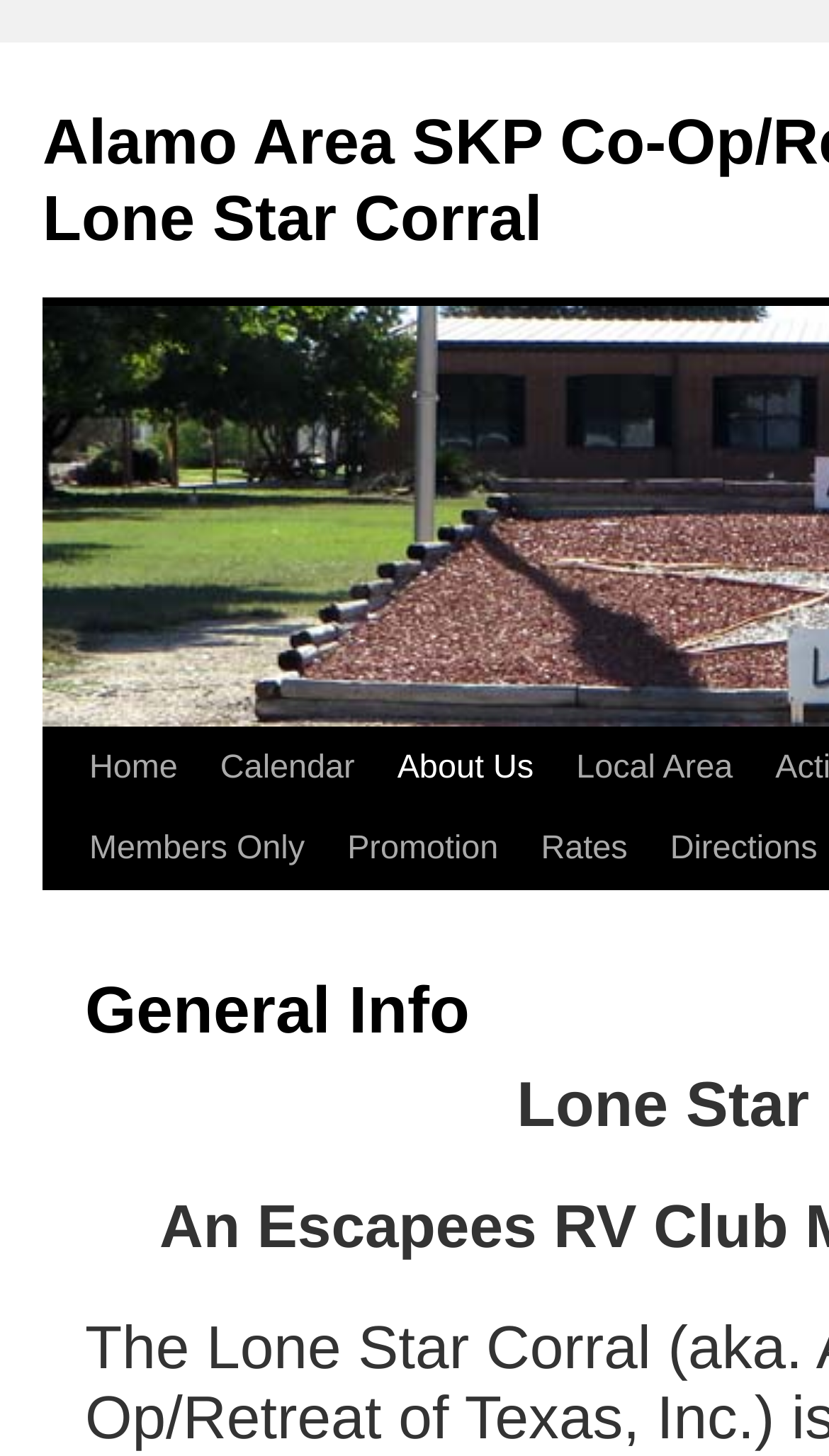Are there any links related to membership?
Respond to the question with a well-detailed and thorough answer.

I found a link element with the text 'Members Only' at the top of the page, with a bounding box coordinate of [0.082, 0.556, 0.393, 0.611], indicating the presence of a link related to membership.